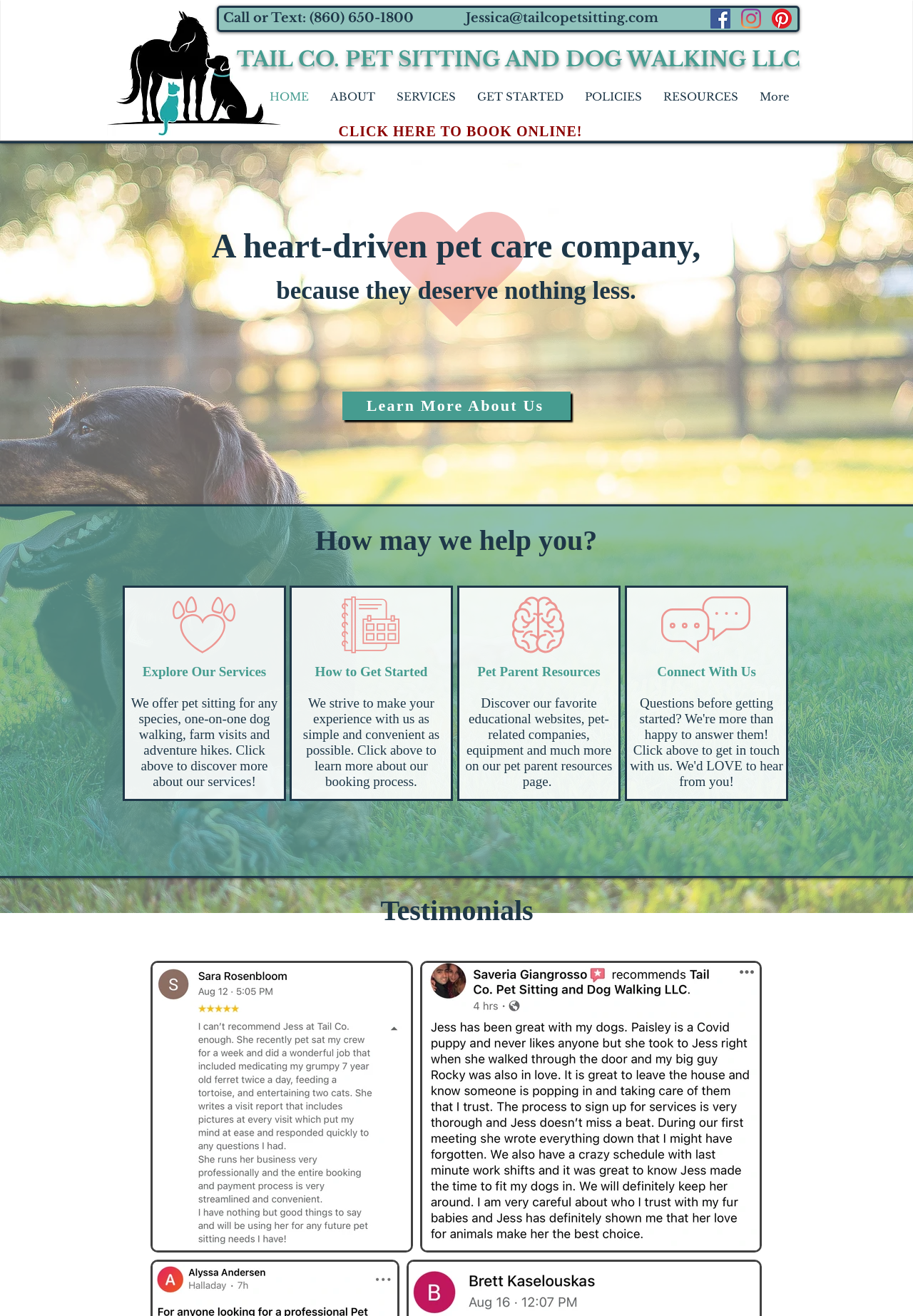Can you determine the bounding box coordinates of the area that needs to be clicked to fulfill the following instruction: "Learn more about the company"?

[0.375, 0.298, 0.625, 0.319]